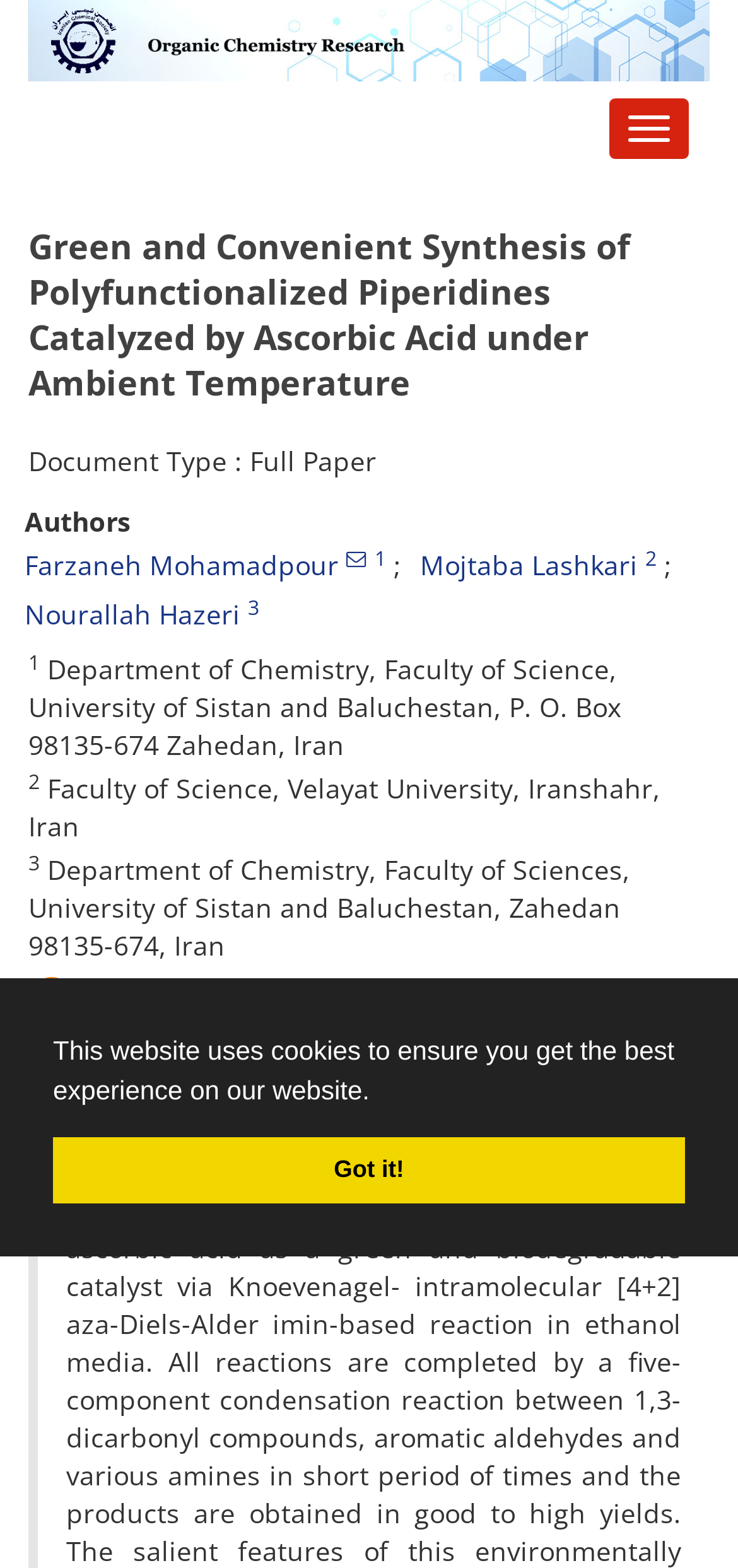Please provide the bounding box coordinates for the element that needs to be clicked to perform the following instruction: "Visit the 'Apple Arcade' page". The coordinates should be given as four float numbers between 0 and 1, i.e., [left, top, right, bottom].

None